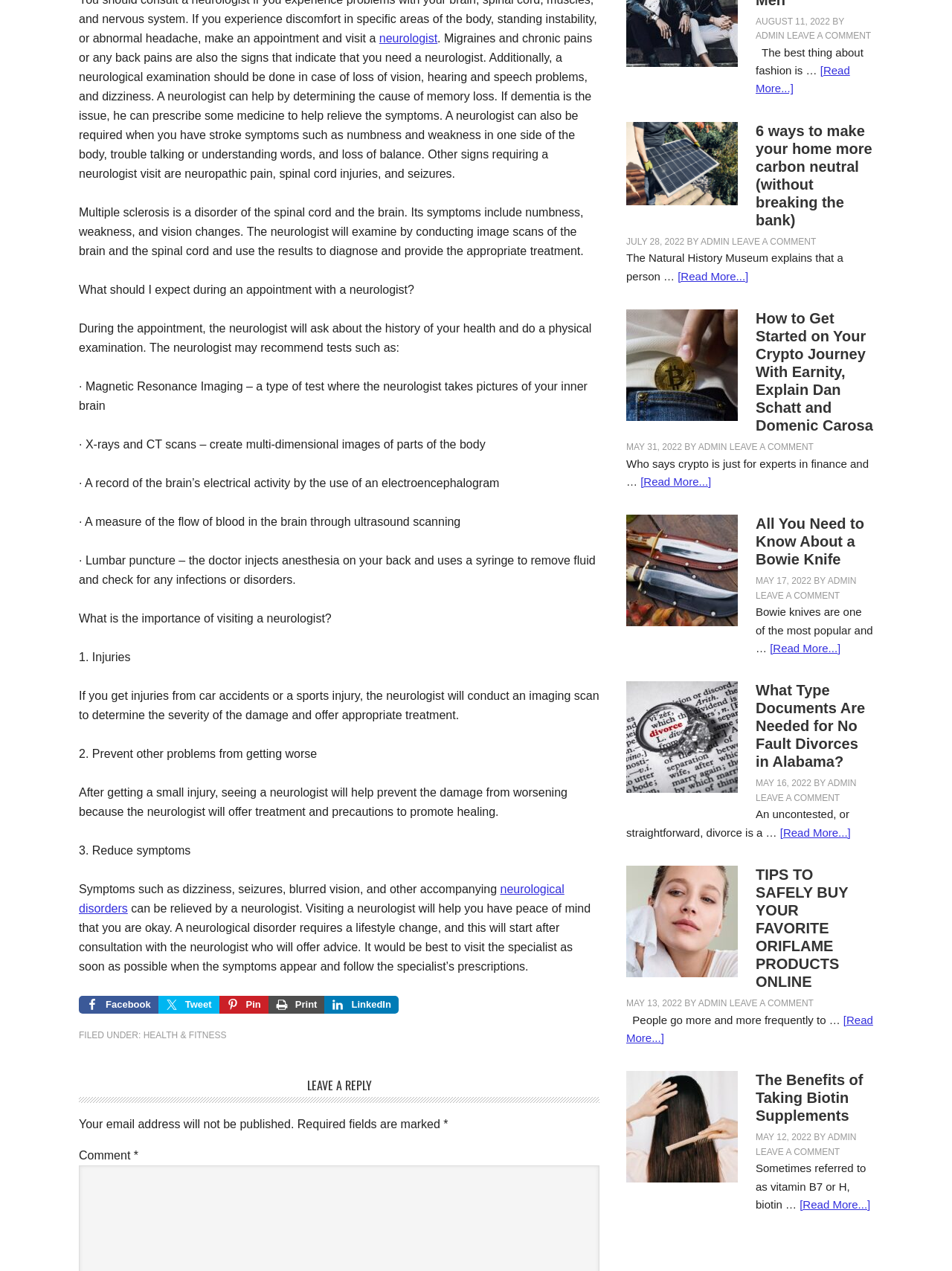Please indicate the bounding box coordinates for the clickable area to complete the following task: "Go to My Account". The coordinates should be specified as four float numbers between 0 and 1, i.e., [left, top, right, bottom].

None